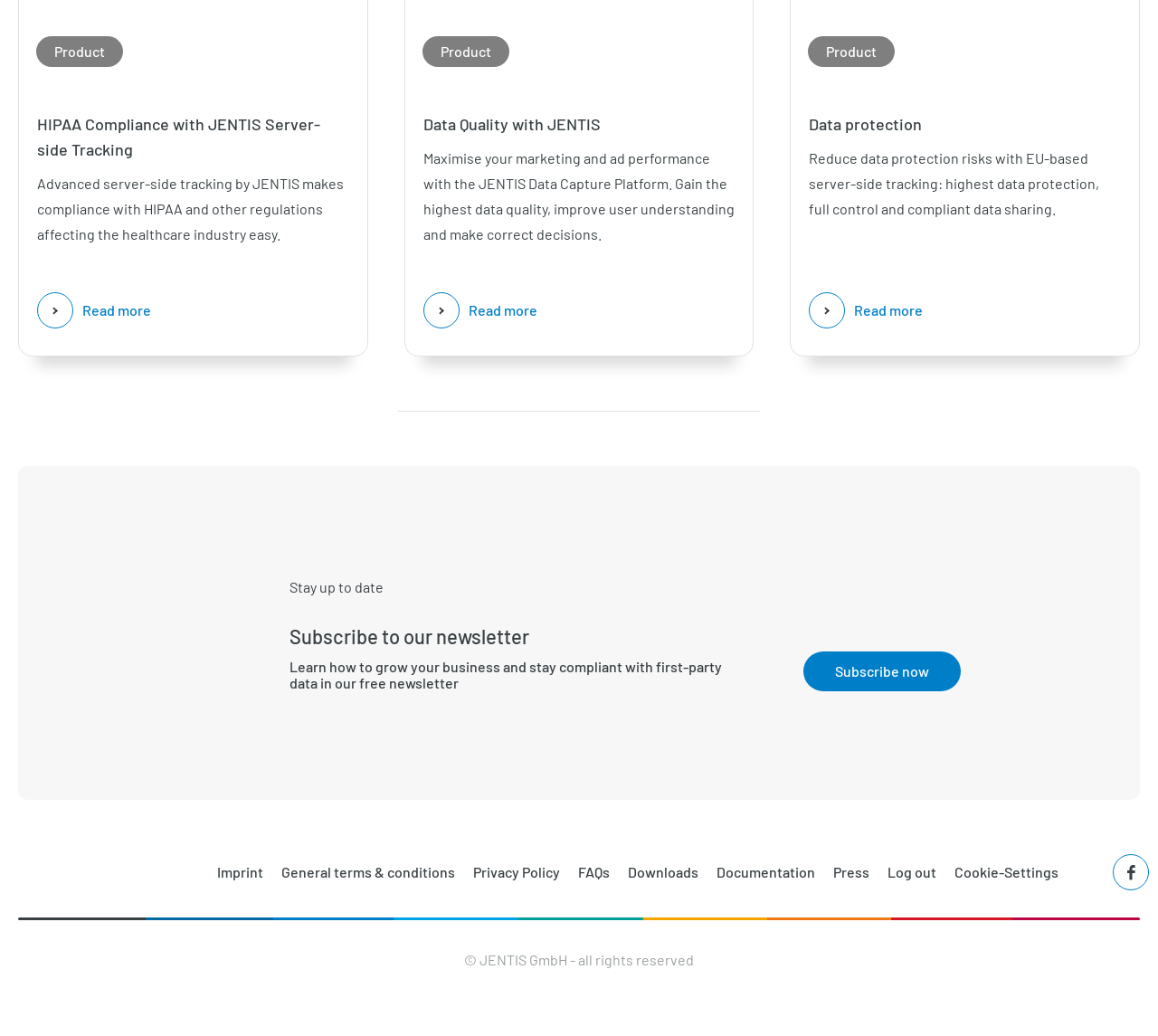Highlight the bounding box coordinates of the region I should click on to meet the following instruction: "Visit the Imprint page".

[0.188, 0.83, 0.227, 0.854]